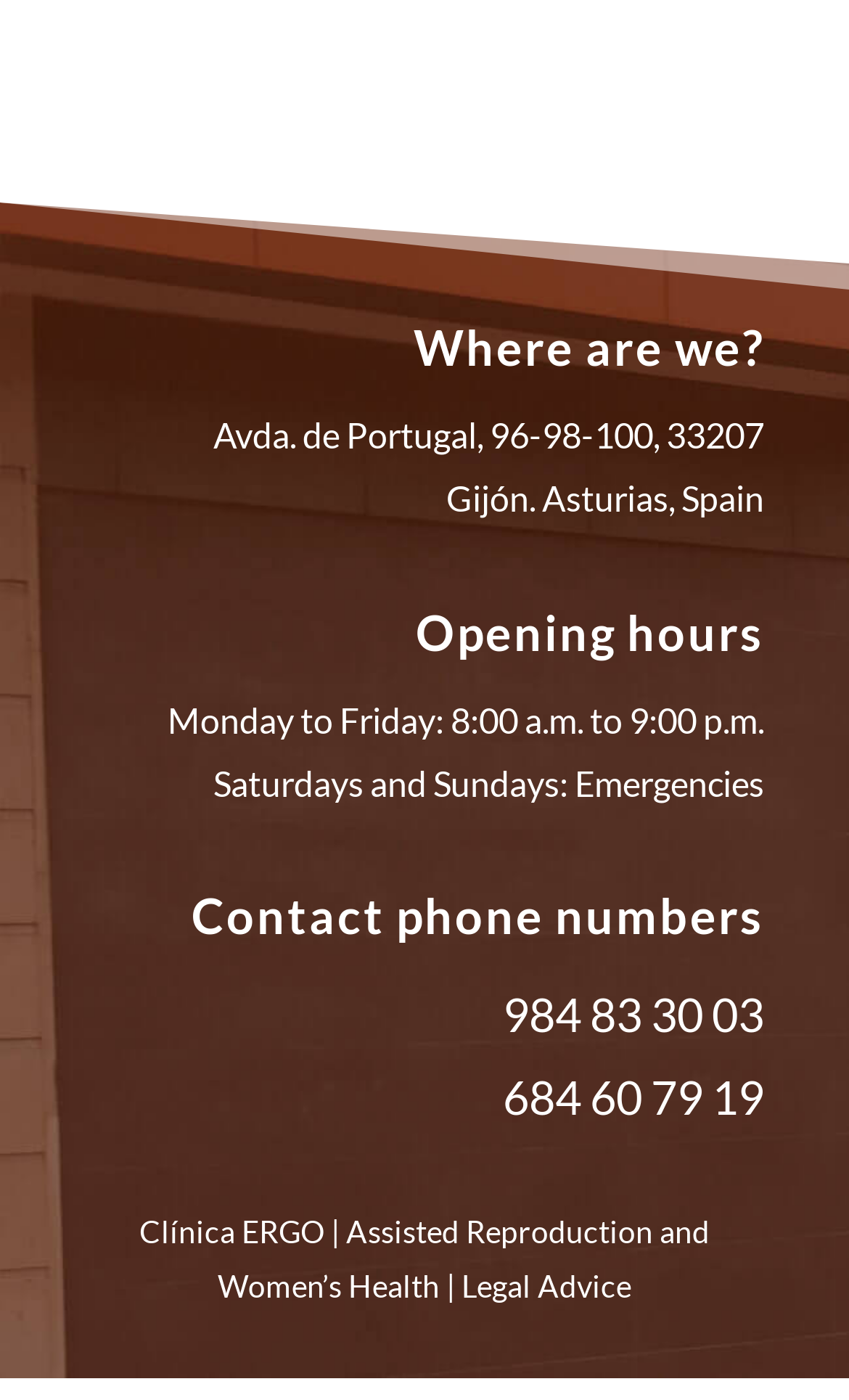Use a single word or phrase to answer this question: 
What are the clinic's opening hours on weekdays?

8:00 a.m. to 9:00 p.m.